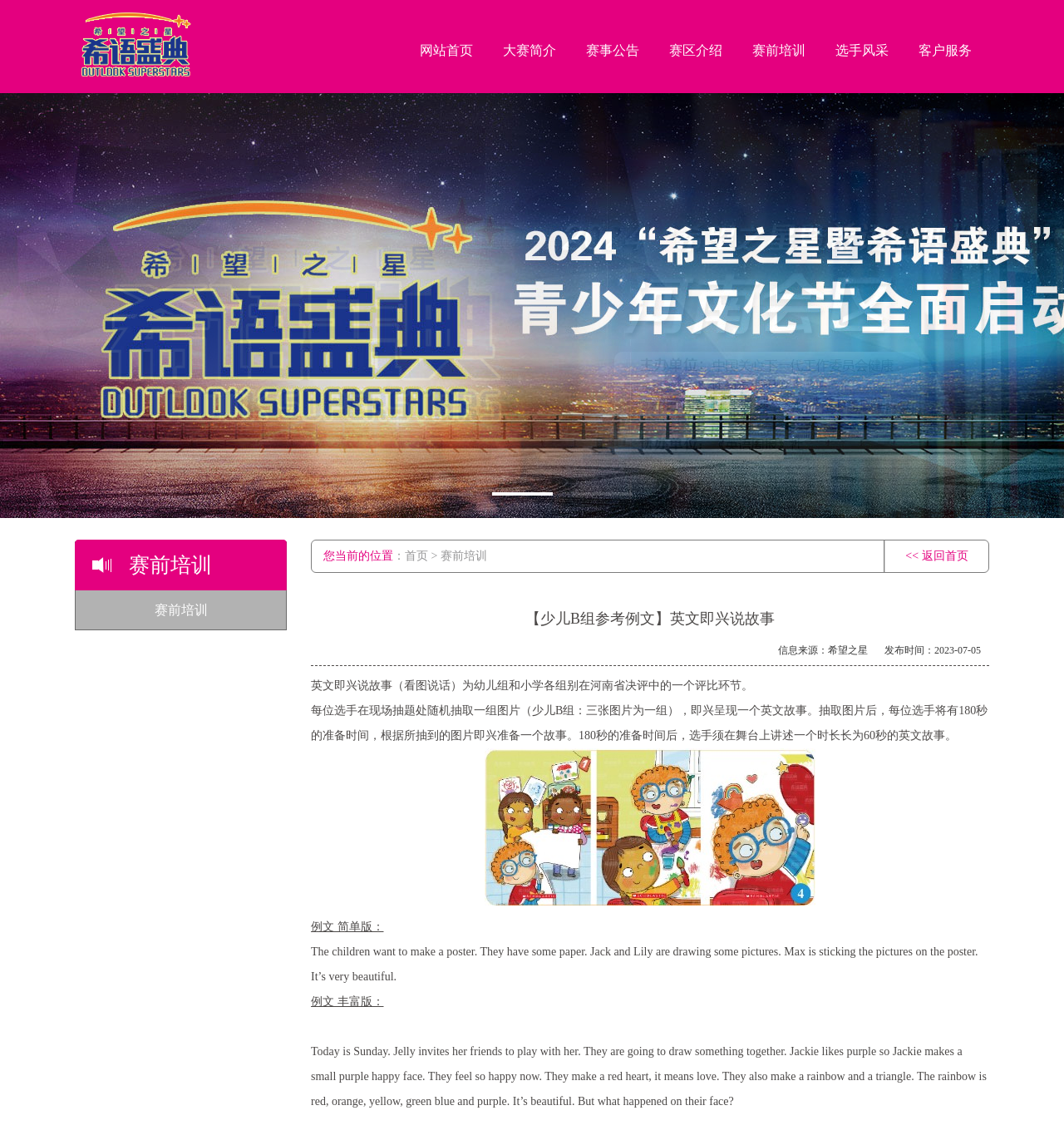Give a one-word or one-phrase response to the question: 
How many images are on this webpage?

3